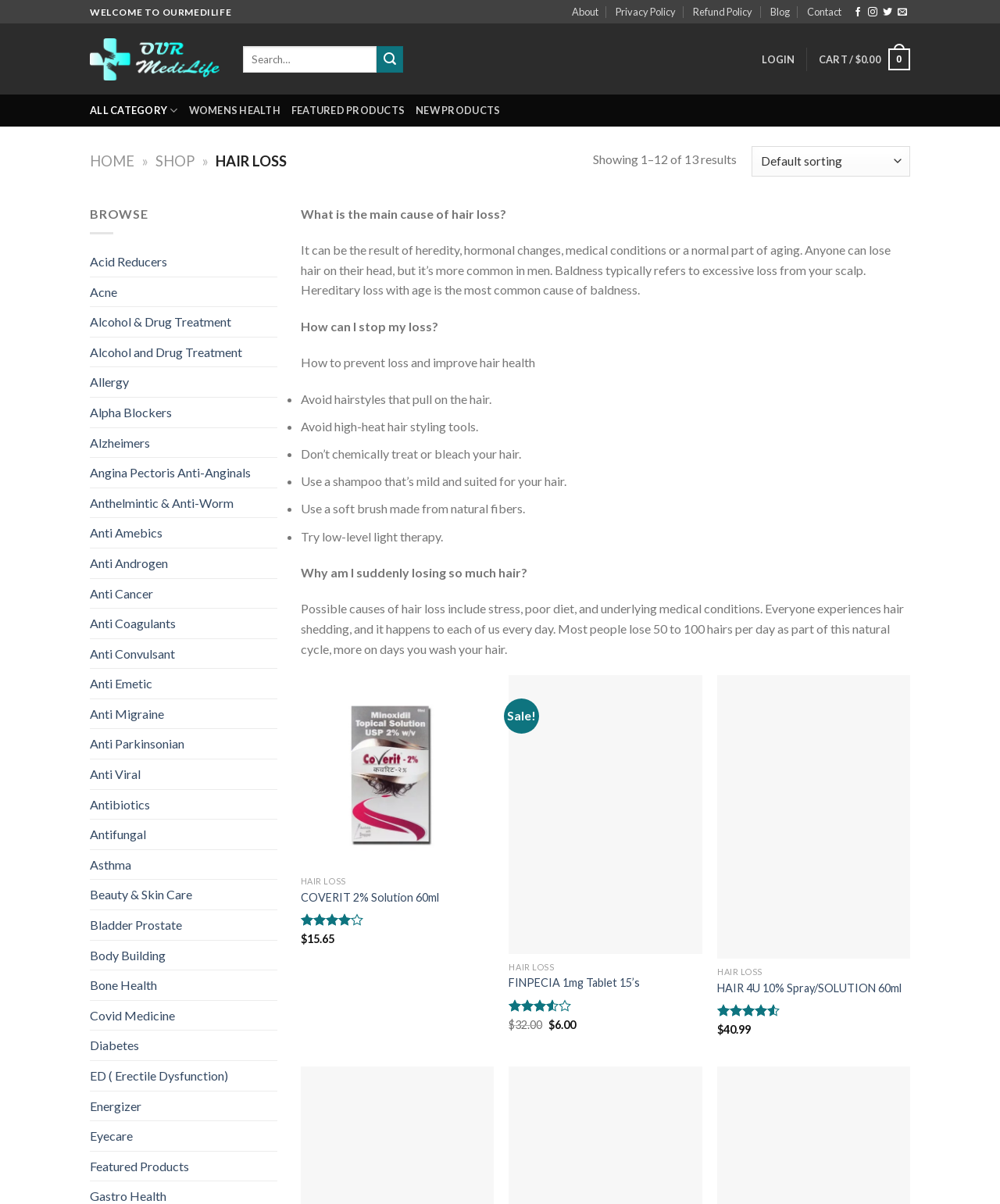Please locate the bounding box coordinates of the region I need to click to follow this instruction: "Browse featured products".

[0.291, 0.079, 0.405, 0.105]